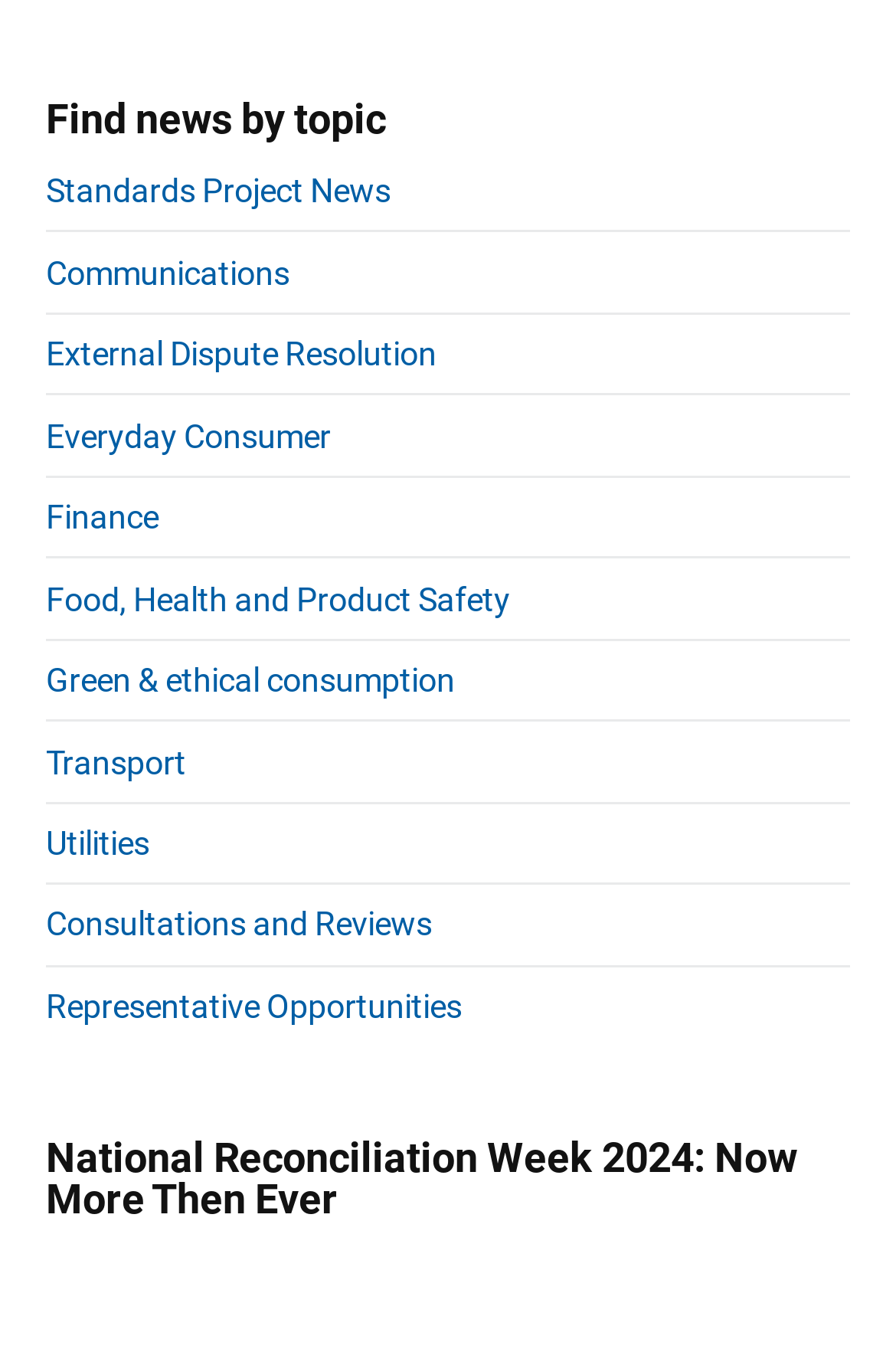What is the topic of the link located at the top-right of the webpage?
Examine the image closely and answer the question with as much detail as possible.

I analyzed the bounding box coordinates of each link element and found that the link 'Utilities' has the highest y1 coordinate, which means it is located at the top-right of the webpage.